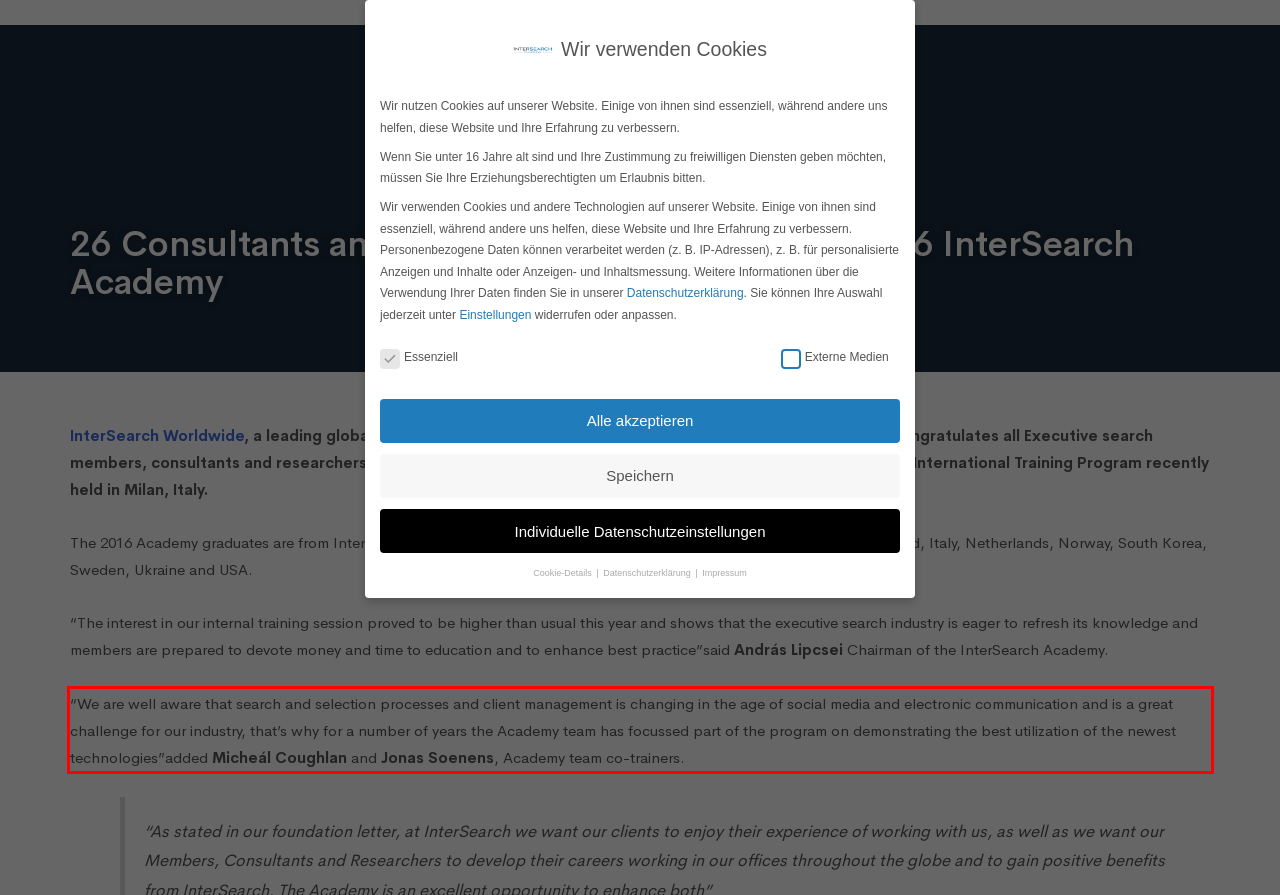The screenshot you have been given contains a UI element surrounded by a red rectangle. Use OCR to read and extract the text inside this red rectangle.

“We are well aware that search and selection processes and client management is changing in the age of social media and electronic communication and is a great challenge for our industry, that’s why for a number of years the Academy team has focussed part of the program on demonstrating the best utilization of the newest technologies”added Micheál Coughlan and Jonas Soenens, Academy team co-trainers.